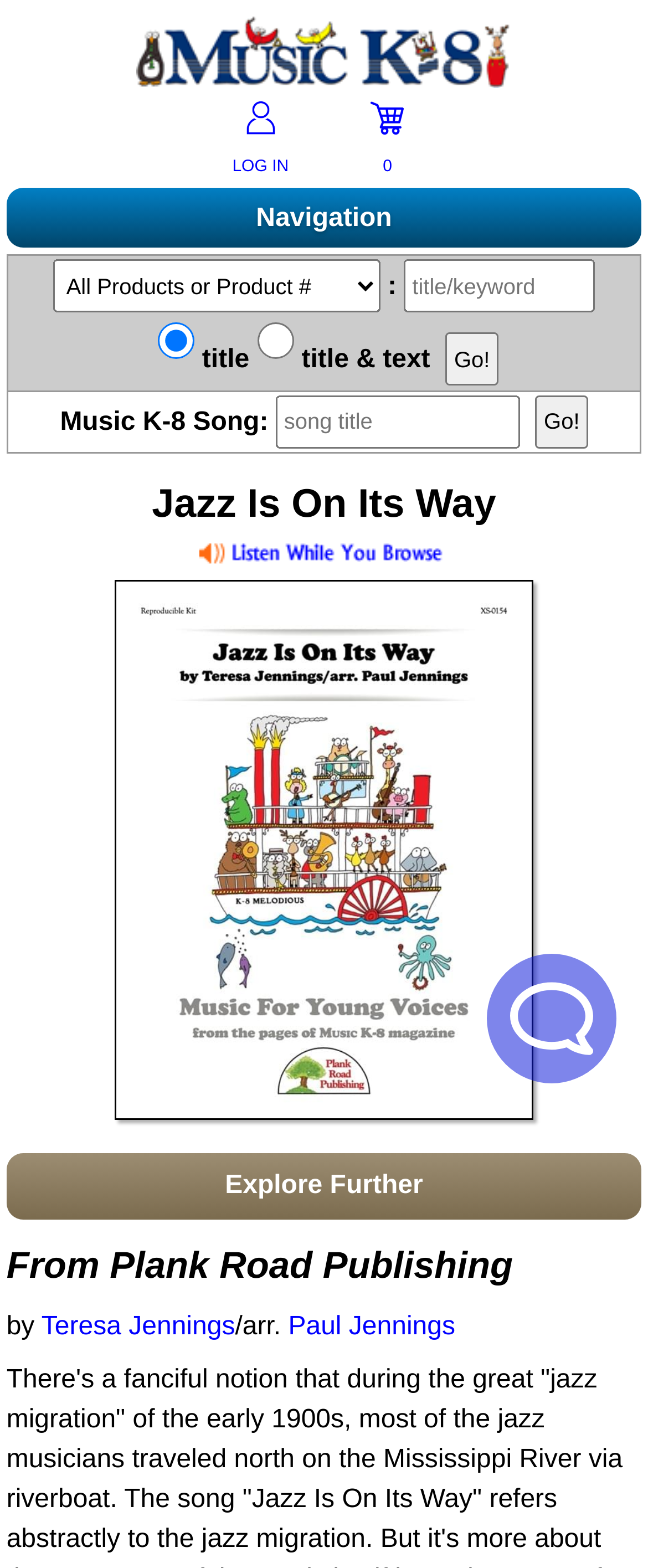Determine the bounding box coordinates of the clickable area required to perform the following instruction: "Contact us". The coordinates should be represented as four float numbers between 0 and 1: [left, top, right, bottom].

[0.01, 0.288, 0.99, 0.326]